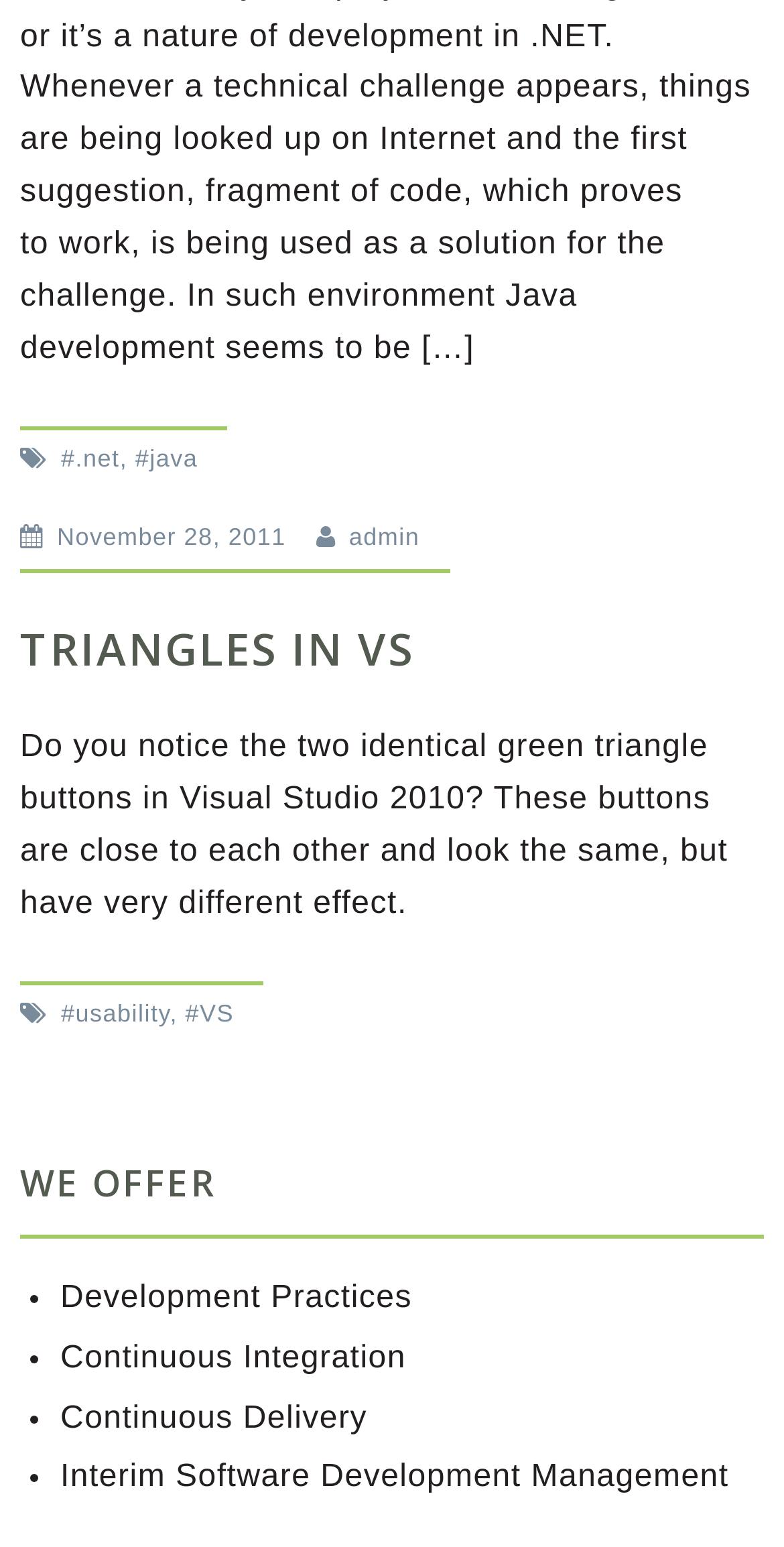What is the date of the article?
Look at the image and provide a short answer using one word or a phrase.

November 28, 2011